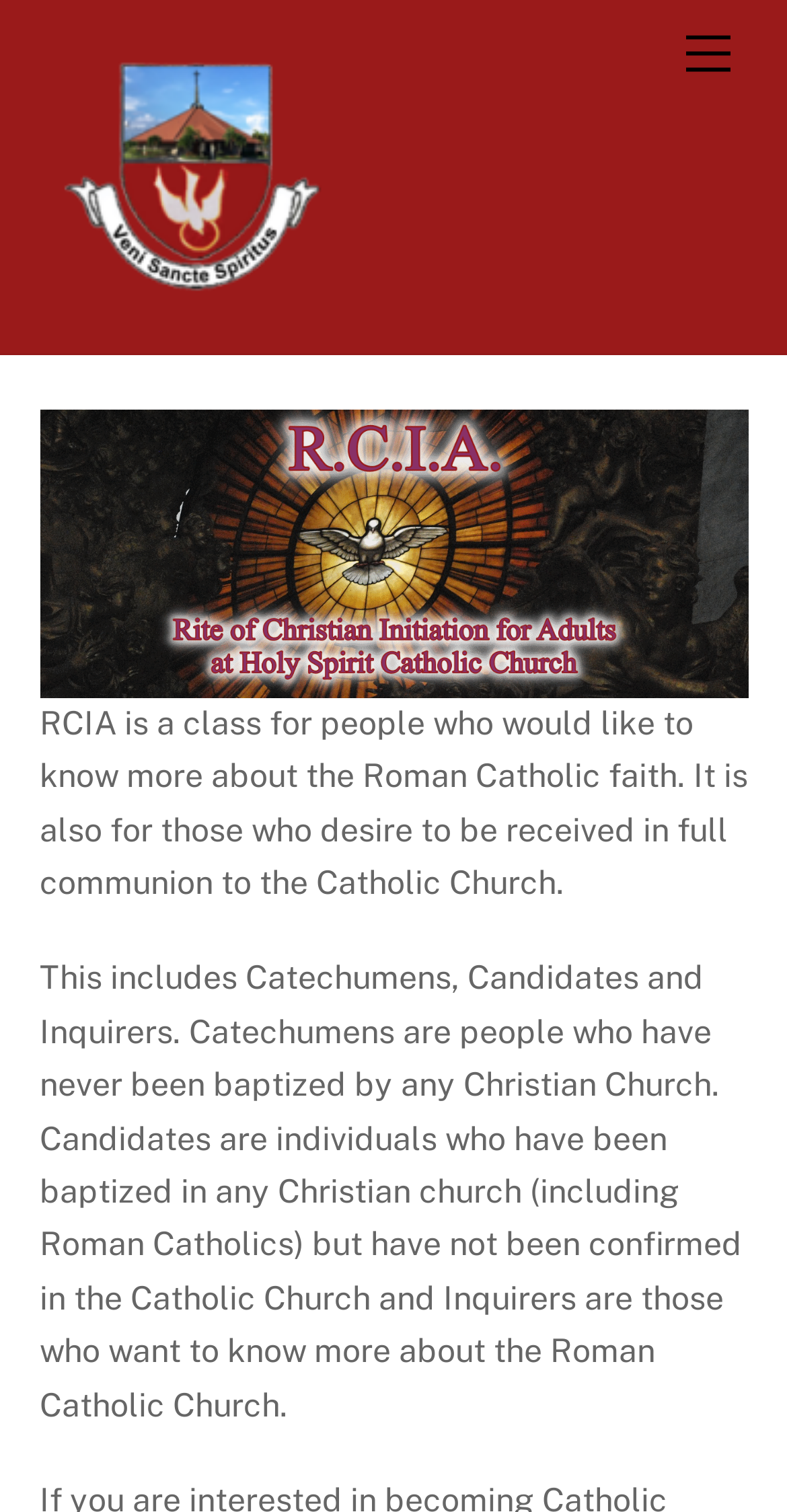Elaborate on the different components and information displayed on the webpage.

The webpage is about RCIA (Rite of Christian Initiation of Adults) at Holy Spirit Catholic Church. At the top right corner, there is a "Menu" link. On the top left, there is a link to "Holy Spirit Catholic Church" accompanied by an image with the same name. Below the link, there is another image with the text "rcia". 

The main content of the webpage is a description of RCIA, which is a class for people interested in learning more about the Roman Catholic faith or seeking full communion with the Catholic Church. This description is divided into two paragraphs. The first paragraph explains the purpose of RCIA, while the second paragraph categorizes the participants into Catechumens, Candidates, and Inquirers, defining each group. 

At the bottom right corner, there is a "Back To Top" link.